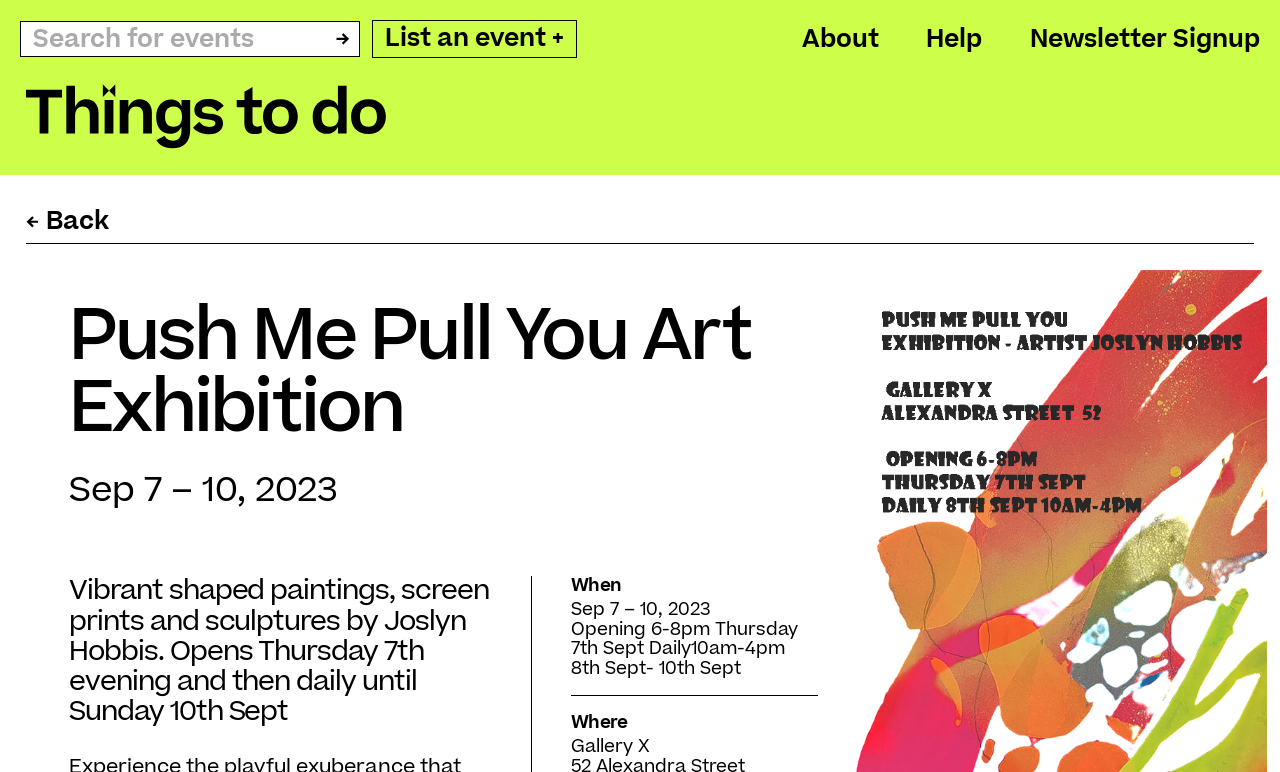Offer a comprehensive description of the webpage’s content and structure.

The webpage is about an art exhibition titled "Push Me Pull You Art Exhibition" featuring vibrant shaped paintings, screen prints, and sculptures by Joslyn Hobbis. 

At the top left corner, there is a search box with a button next to it, accompanied by a small image. On the right side of the top section, there are four links: "List an event +", "About", "Help", and "Newsletter Signup". 

Below the top section, there is a large heading "Things To Do" followed by a link with an image. On the left side, there is a "Back" link with a small image. 

The main content of the webpage is about the art exhibition. The title of the exhibition is prominently displayed, along with the dates "Sep 7 – 10, 2023". Below the title, there is a brief description of the exhibition, which is the same as the meta description. 

The webpage is organized into sections, with headings "When" and "Where" providing details about the exhibition schedule and location. The "When" section displays the dates "Sep 7 – 10, 2023" and the opening hours, while the "Where" section specifies the location as "Gallery X".